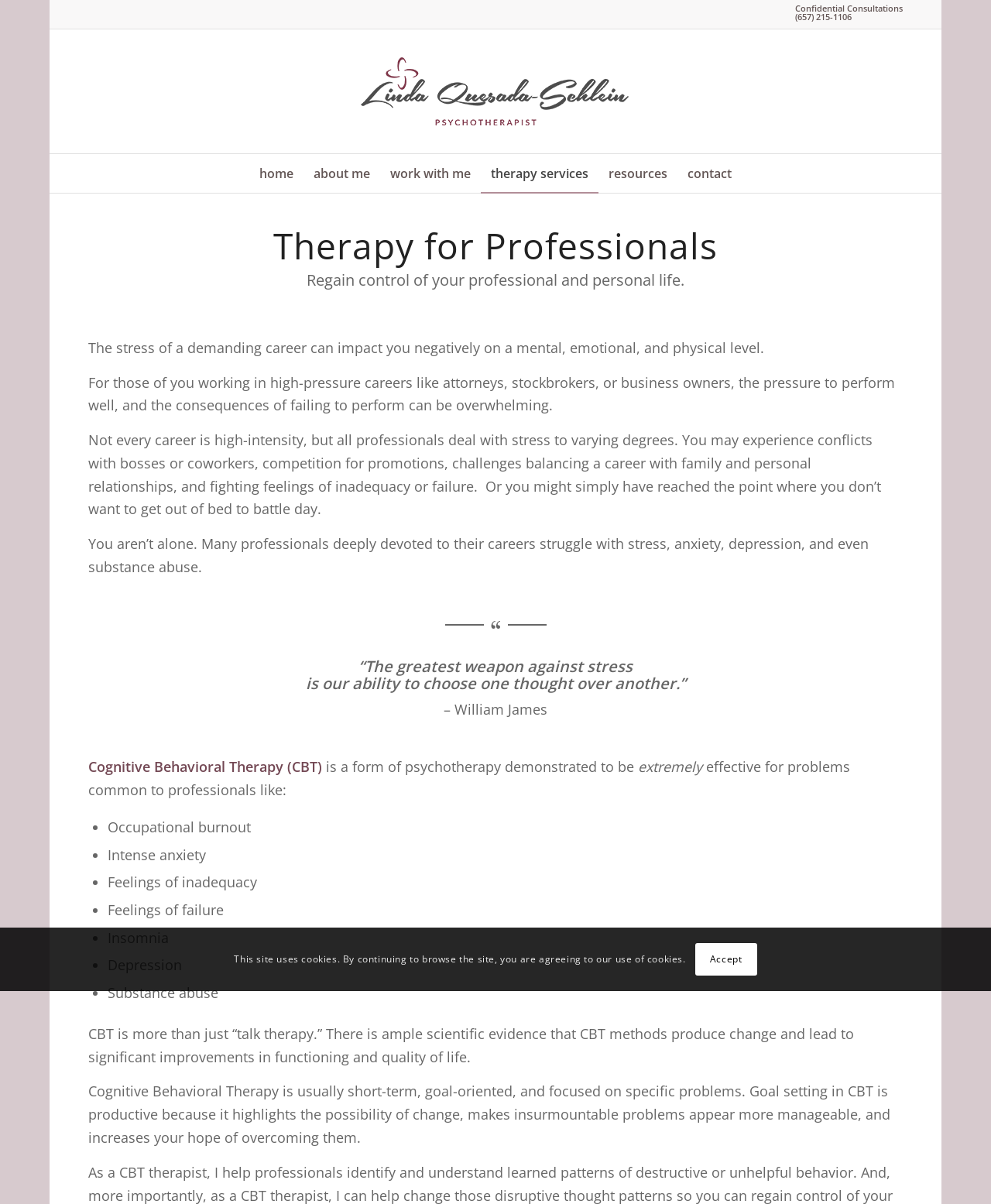What is the headline of the webpage?

Therapy for Professionals